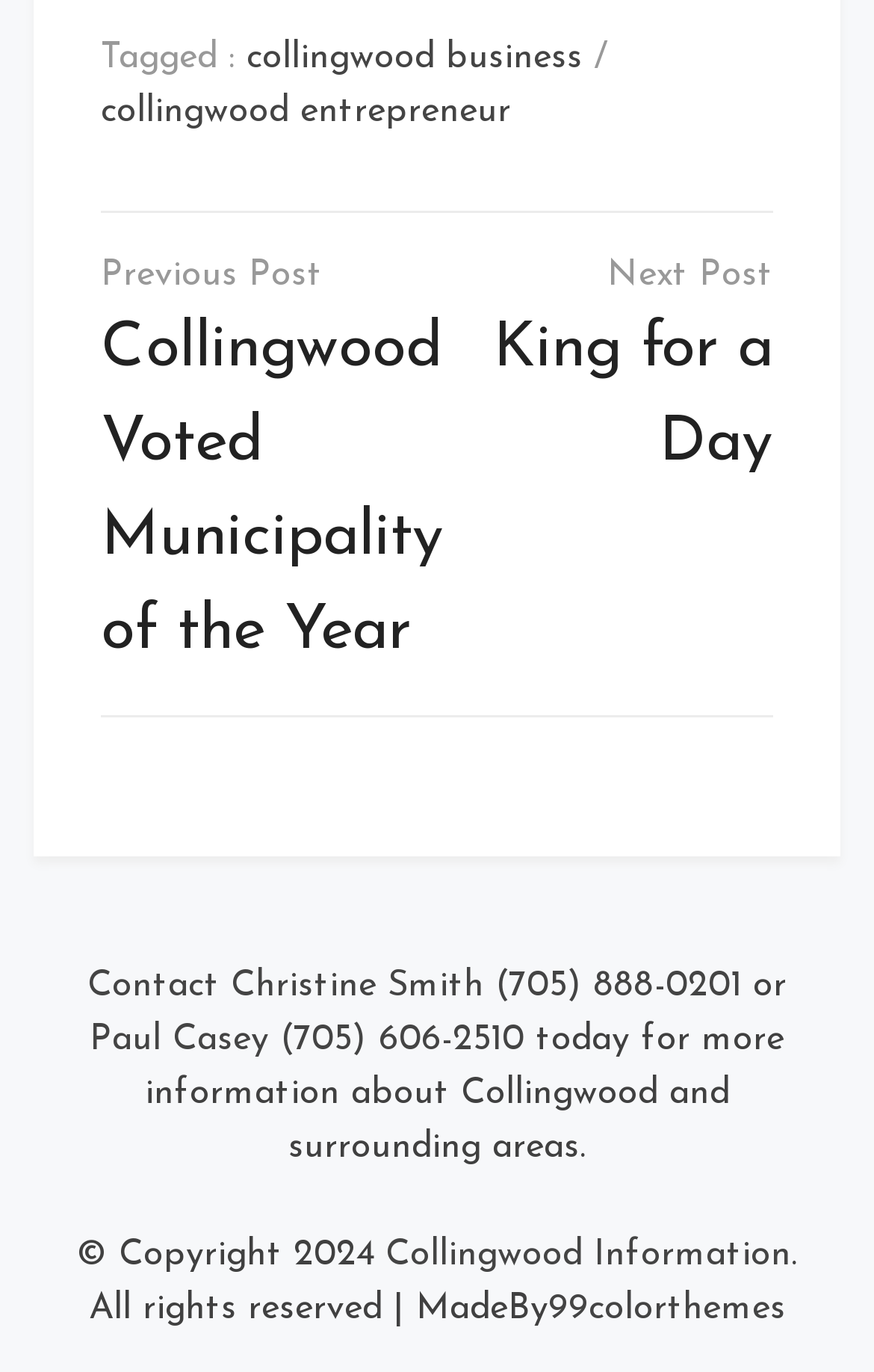How can you contact Christine Smith?
By examining the image, provide a one-word or phrase answer.

Phone or link